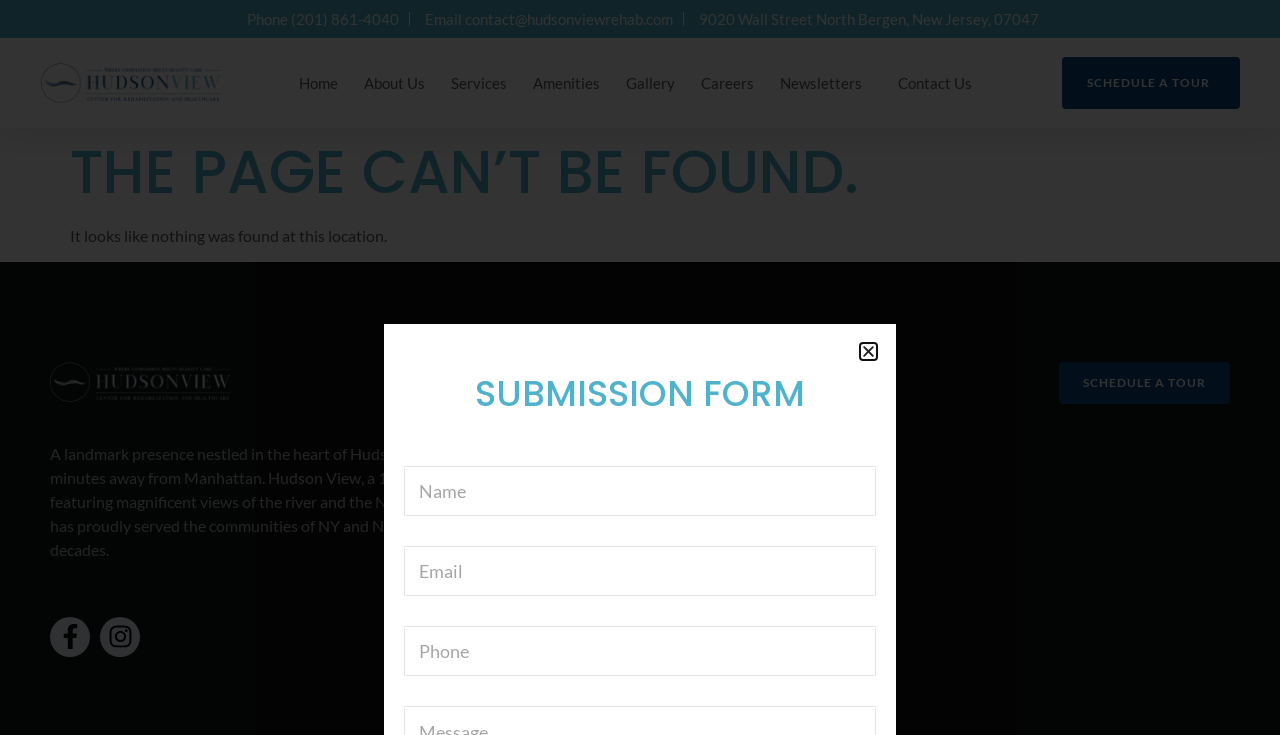Please determine the bounding box coordinates of the element to click in order to execute the following instruction: "Click the Phone link". The coordinates should be four float numbers between 0 and 1, specified as [left, top, right, bottom].

[0.189, 0.014, 0.311, 0.038]